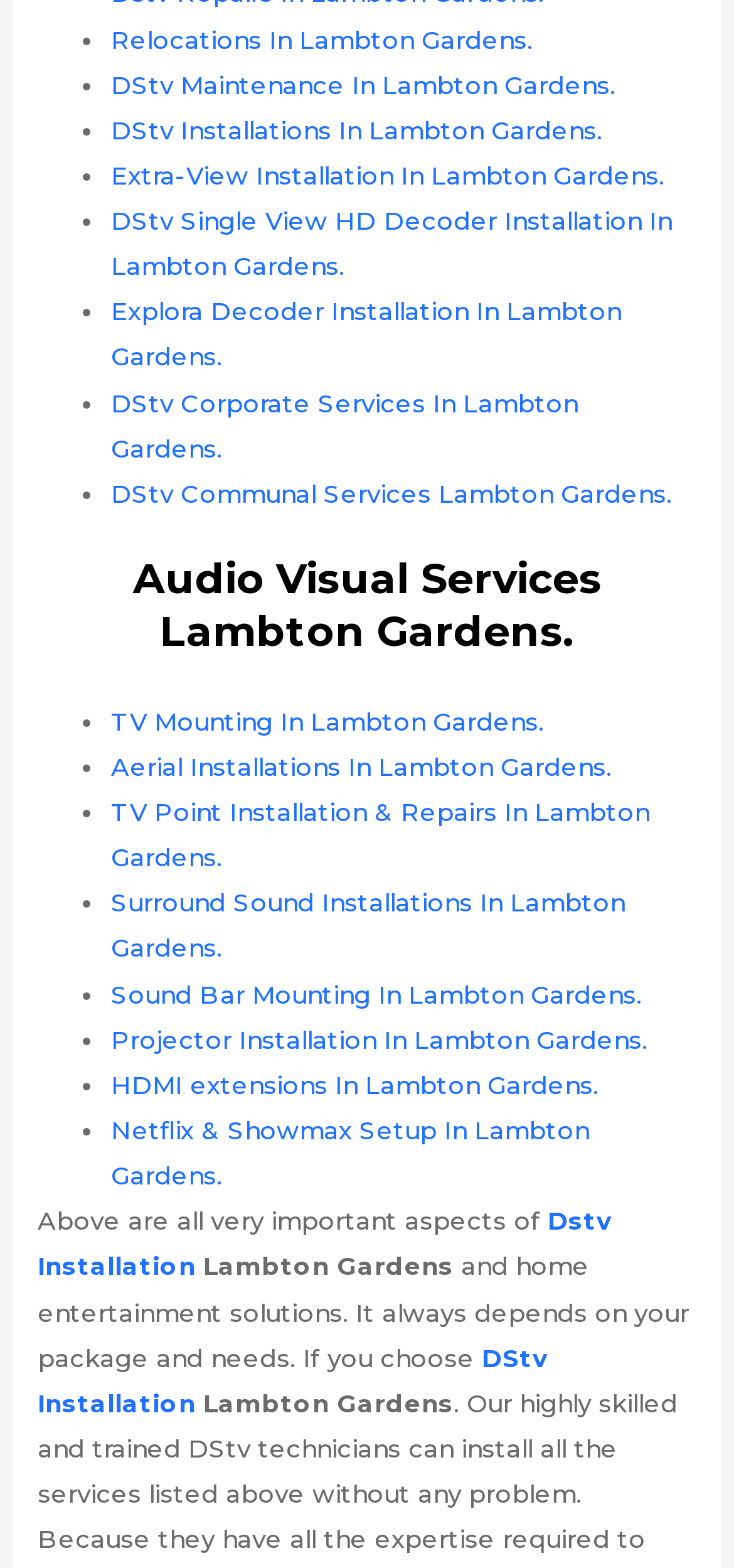Locate the bounding box coordinates of the element you need to click to accomplish the task described by this instruction: "Click on Relocations In Lambton Gardens.".

[0.151, 0.015, 0.726, 0.034]